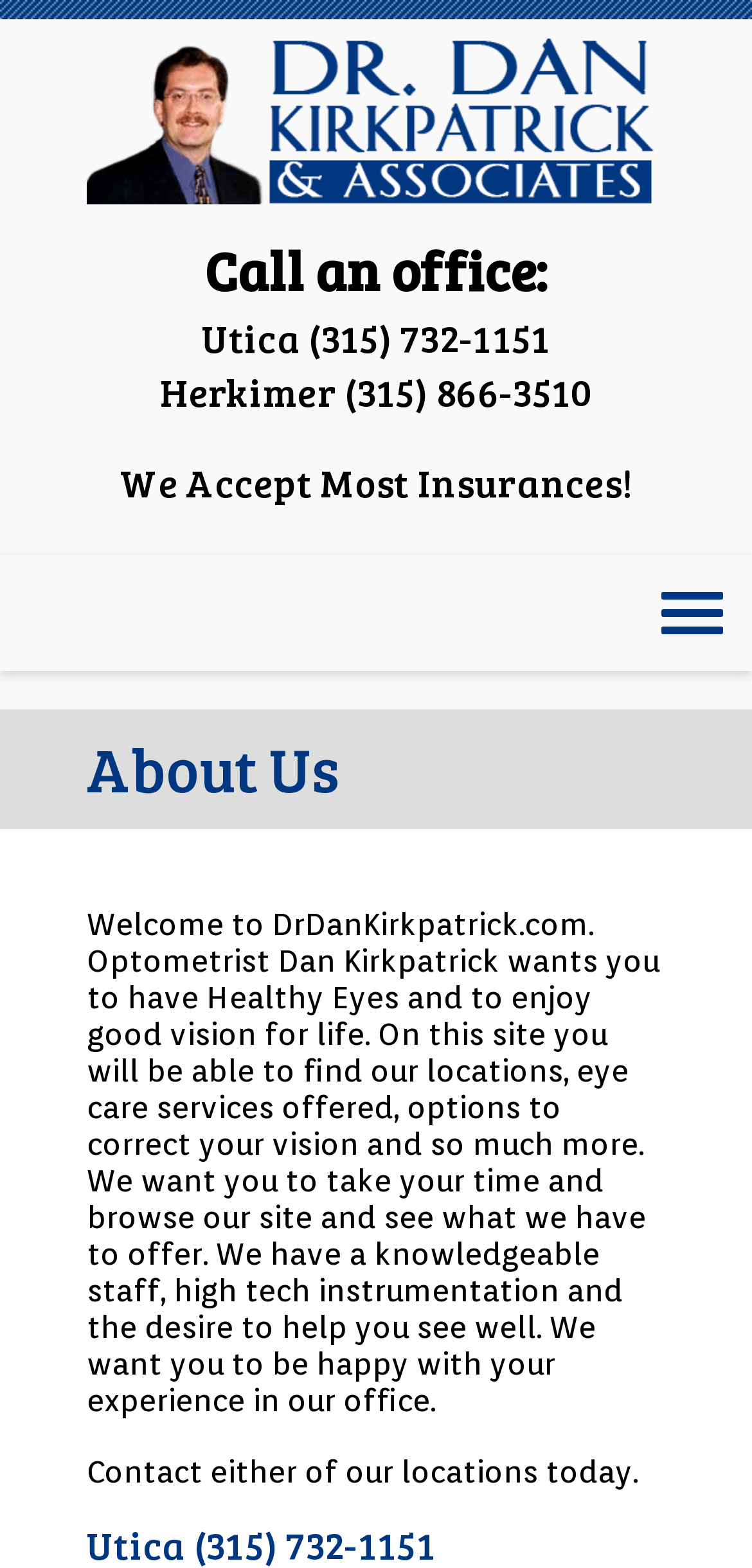What is encouraged on the website?
Give a detailed and exhaustive answer to the question.

The website states 'We want you to take your time and browse our site and see what we have to offer', indicating that the website encourages visitors to browse the site.